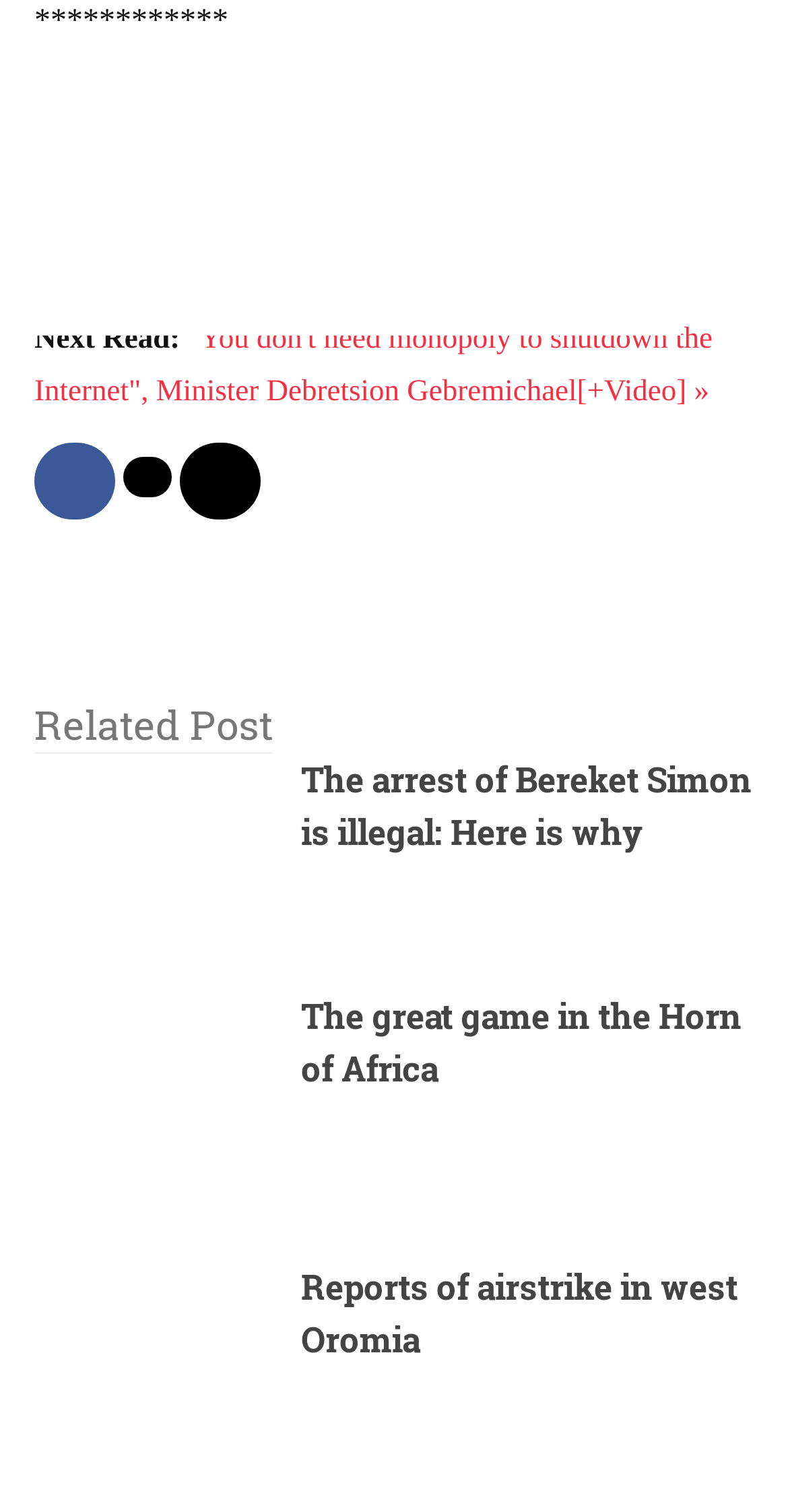Respond to the following question using a concise word or phrase: 
How many related posts are listed?

3